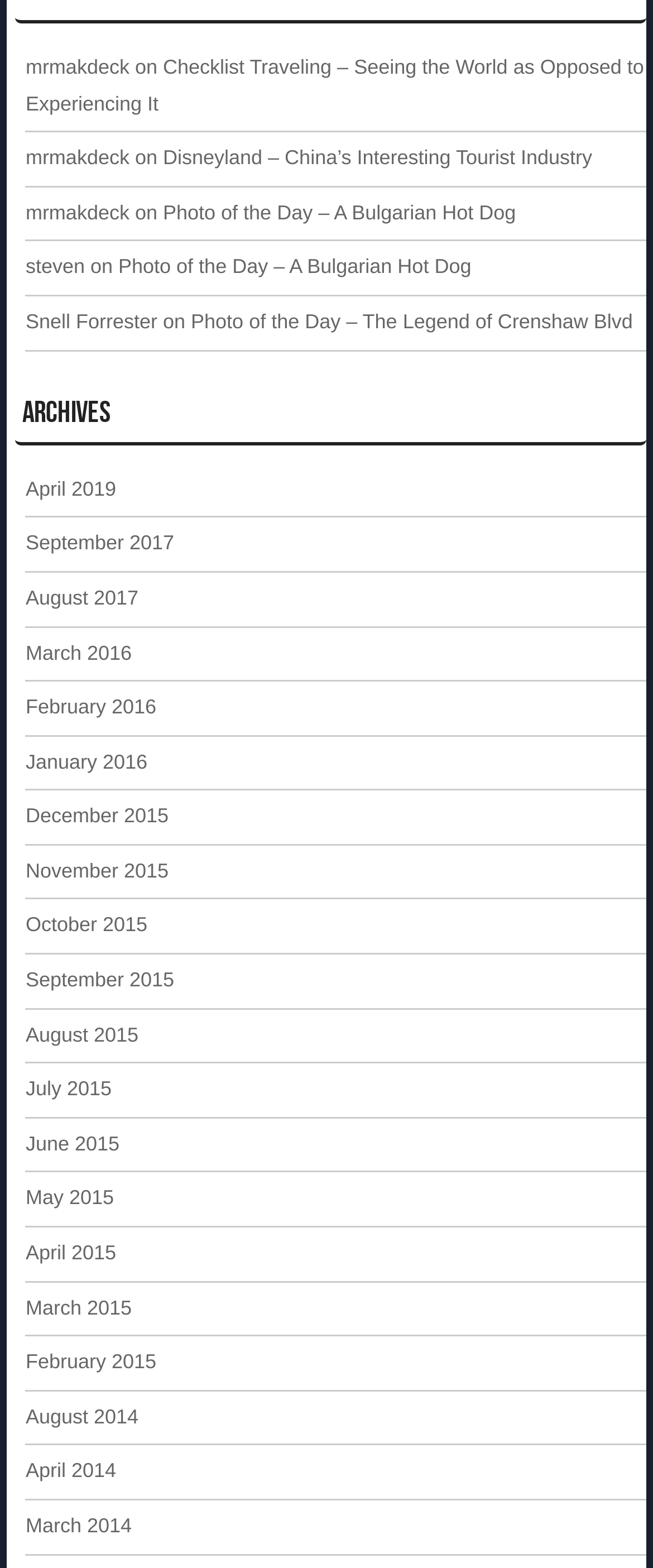Find the bounding box coordinates for the area that must be clicked to perform this action: "click on the link to Checklist Traveling".

[0.039, 0.035, 0.986, 0.073]